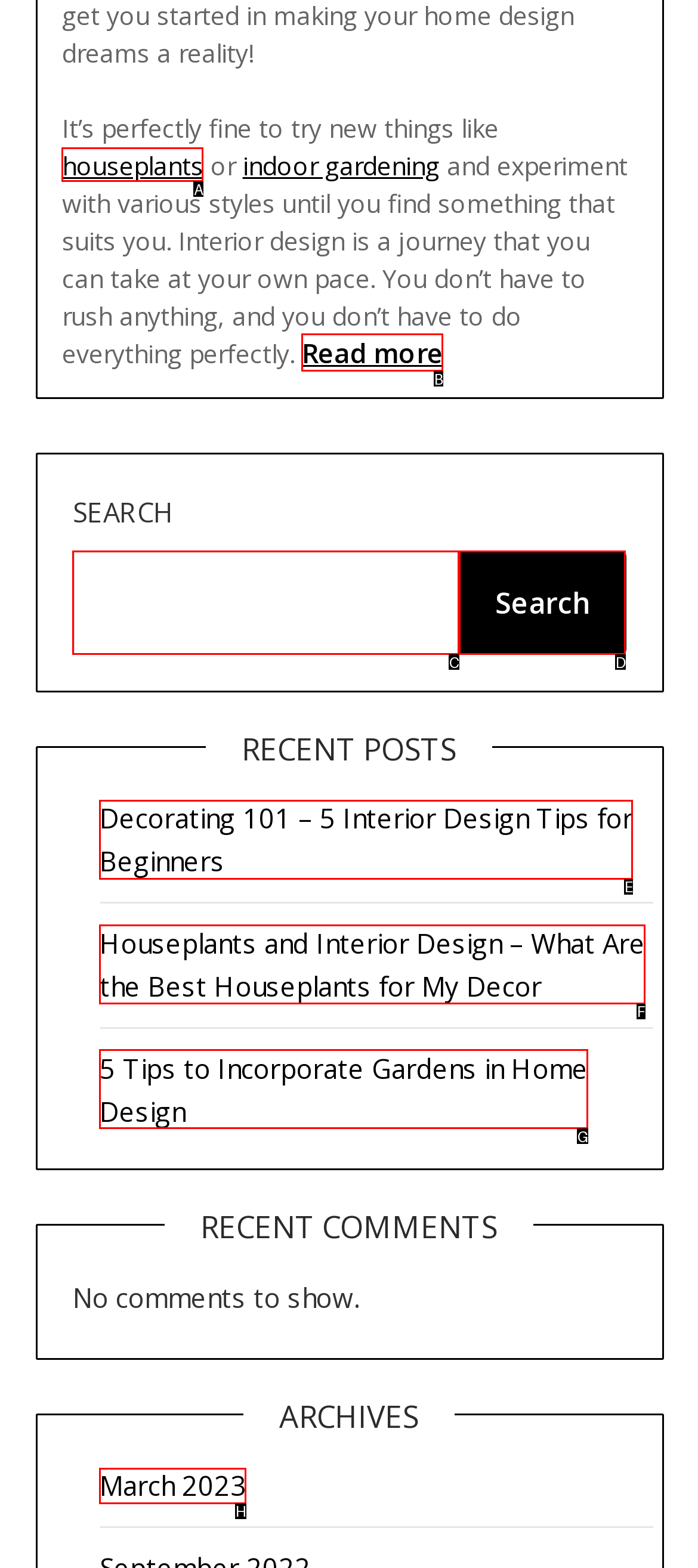Based on the description: houseplants, select the HTML element that fits best. Provide the letter of the matching option.

A